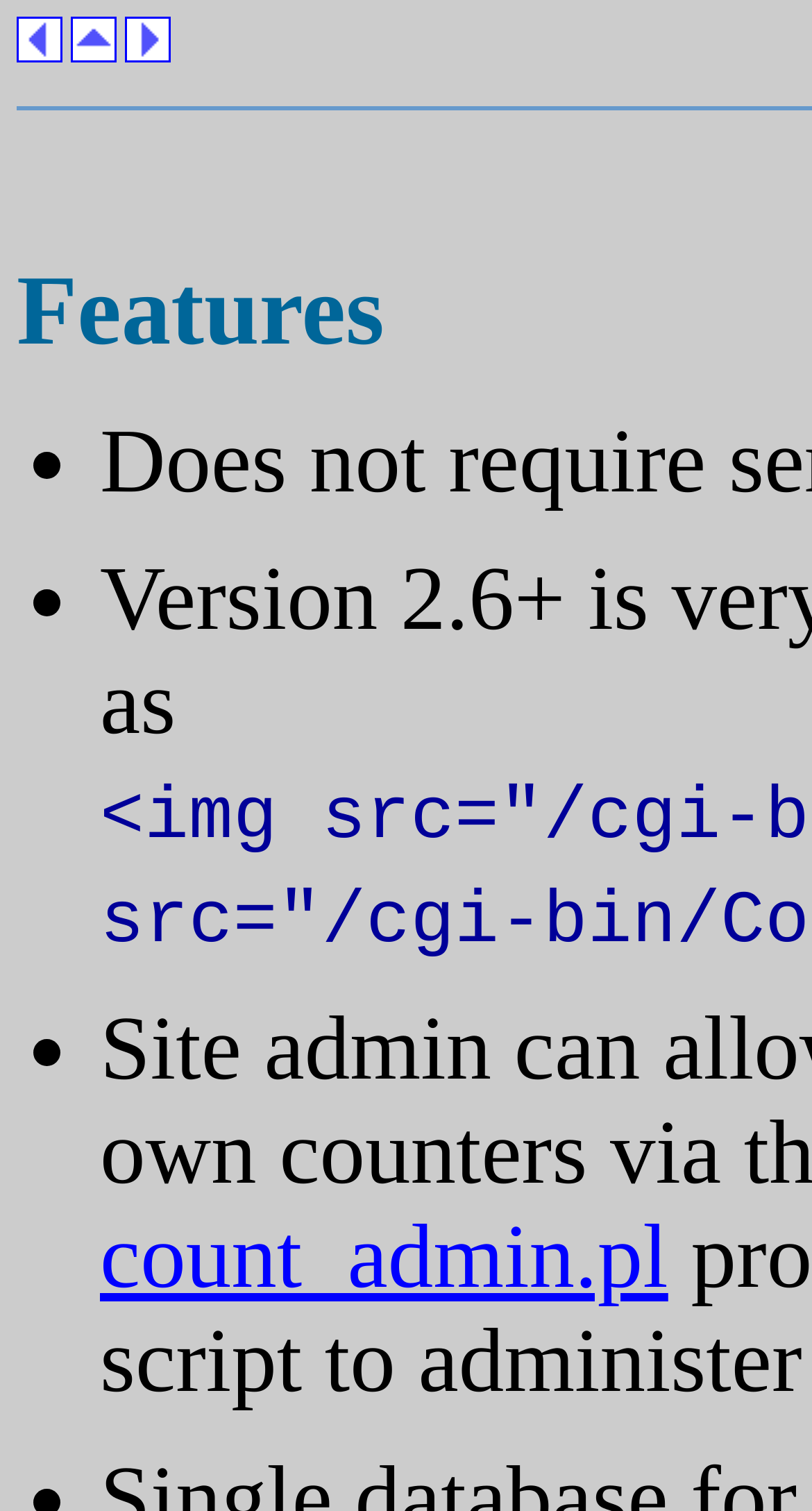Give a one-word or one-phrase response to the question: 
What is the first link on the webpage?

intro.html